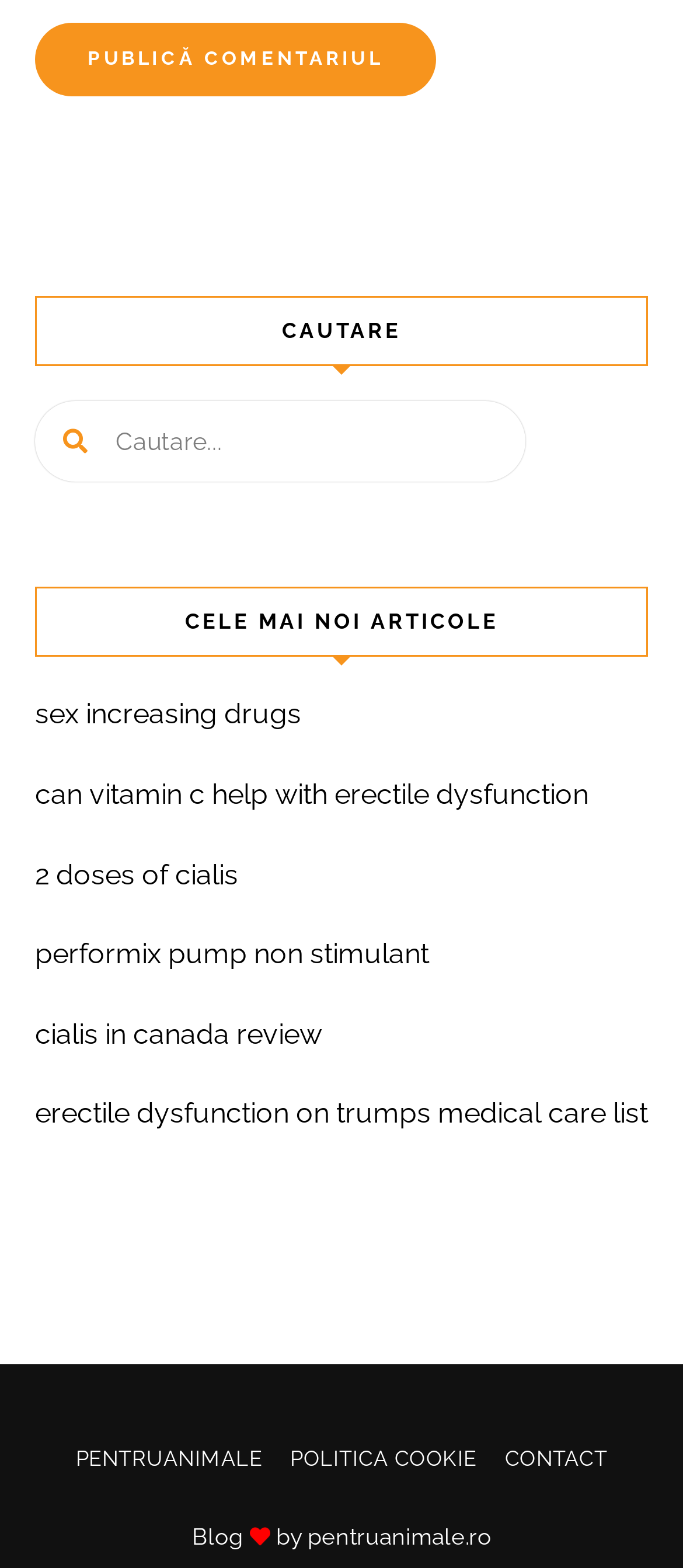Analyze the image and provide a detailed answer to the question: What is the main topic of the articles?

The links on the webpage, such as 'sex increasing drugs', 'can vitamin c help with erectile dysfunction', and 'erectile dysfunction on trumps medical care list', suggest that the main topic of the articles is related to health and wellness, specifically men's health.